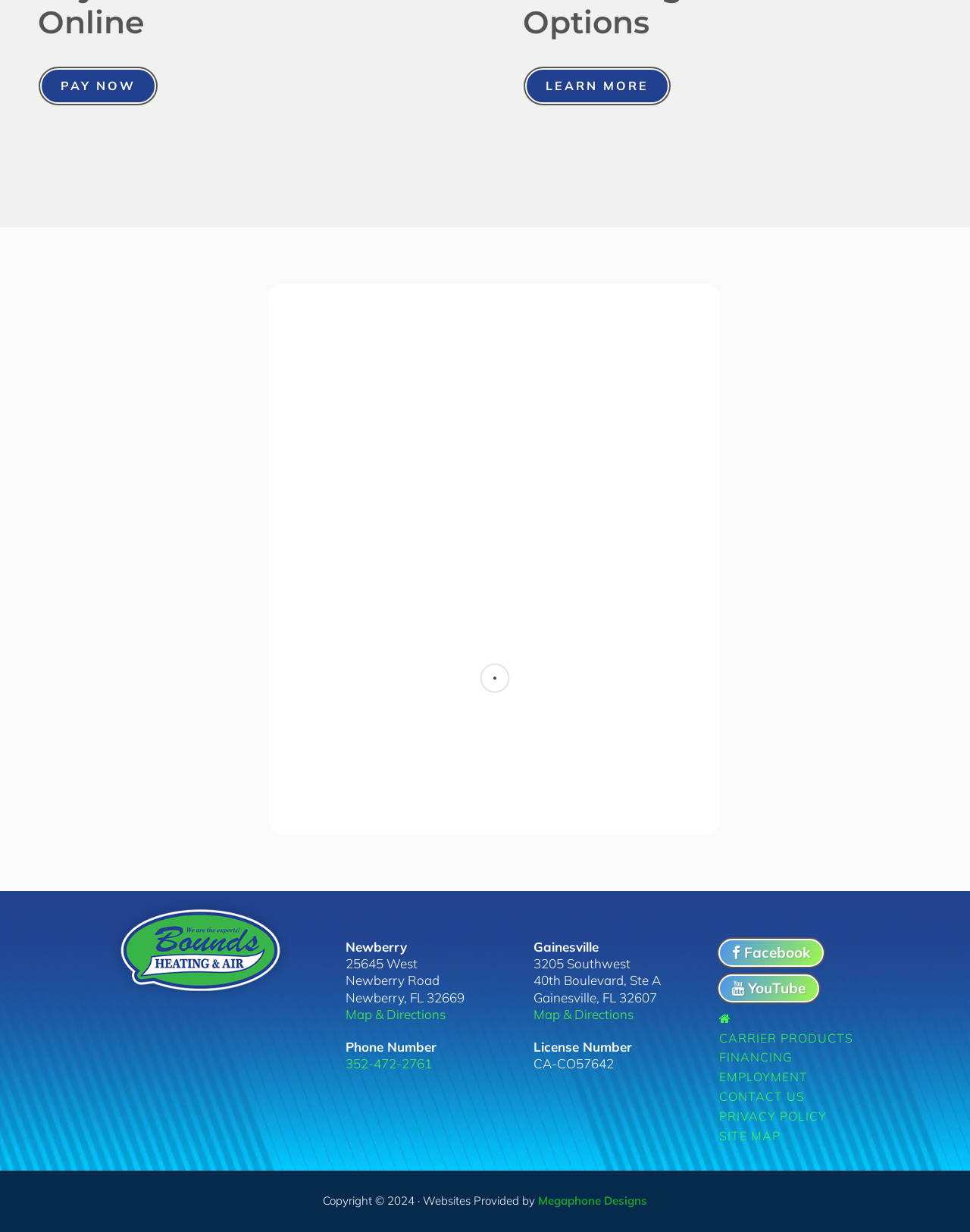Determine the bounding box coordinates for the clickable element required to fulfill the instruction: "Visit the Facebook page". Provide the coordinates as four float numbers between 0 and 1, i.e., [left, top, right, bottom].

[0.754, 0.766, 0.836, 0.781]